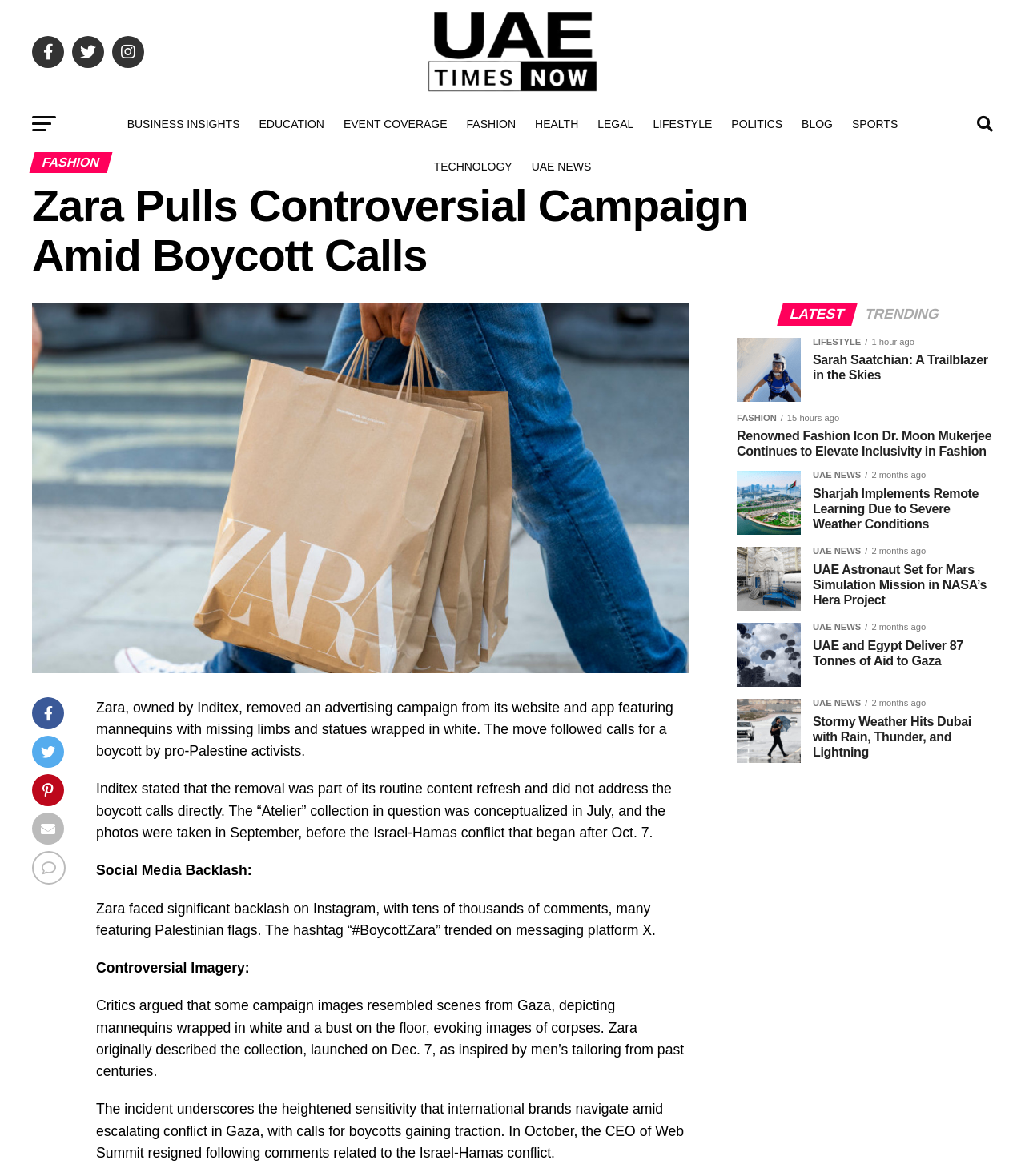Offer a meticulous caption that includes all visible features of the webpage.

The webpage appears to be a news article from UAE Times Now, with a focus on the fashion industry. At the top of the page, there is a link to the UAE Times Now website, accompanied by a small image of the website's logo. Below this, there are several links to different categories, including BUSINESS INSIGHTS, EDUCATION, EVENT COVERAGE, FASHION, HEALTH, LEGAL, LIFESTYLE, POLITICS, BLOG, SPORTS, and TECHNOLOGY, which are arranged horizontally across the page.

The main article is titled "Zara Pulls Controversial Campaign Amid Boycott Calls" and is accompanied by a large image of a Zara advertisement featuring mannequins with missing limbs and statues wrapped in white. The article discusses how Zara removed the campaign from its website and app due to backlash from pro-Palestine activists.

The article is divided into several sections, with headings such as "Social Media Backlash" and "Controversial Imagery". The text describes how Zara faced significant backlash on Instagram, with many comments featuring Palestinian flags, and how critics argued that some campaign images resembled scenes from Gaza.

To the right of the article, there are several links to other news articles, including "Sarah Saatchian: A Trailblazer in the Skies", "Renowned Fashion Icon Dr. Moon Mukerjee Continues to Elevate Inclusivity in Fashion", and "Sharjah Implements Remote Learning Due to Severe Weather Conditions", among others. Each of these links is accompanied by a small image and a heading.

At the bottom of the page, there are links to LATEST and TRENDING news articles. Overall, the webpage has a clean and organized layout, with clear headings and concise text.